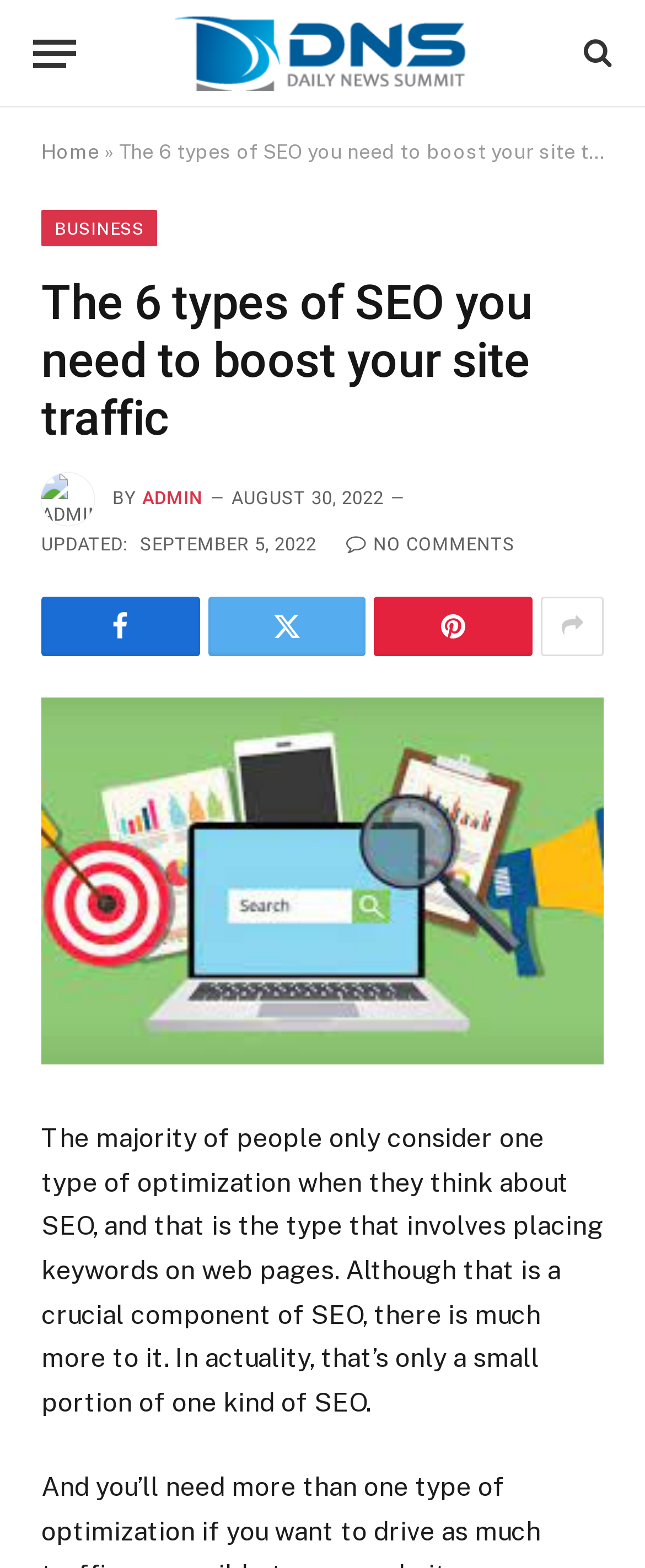For the following element description, predict the bounding box coordinates in the format (top-left x, top-left y, bottom-right x, bottom-right y). All values should be floating point numbers between 0 and 1. Description: No Comments

[0.537, 0.34, 0.798, 0.354]